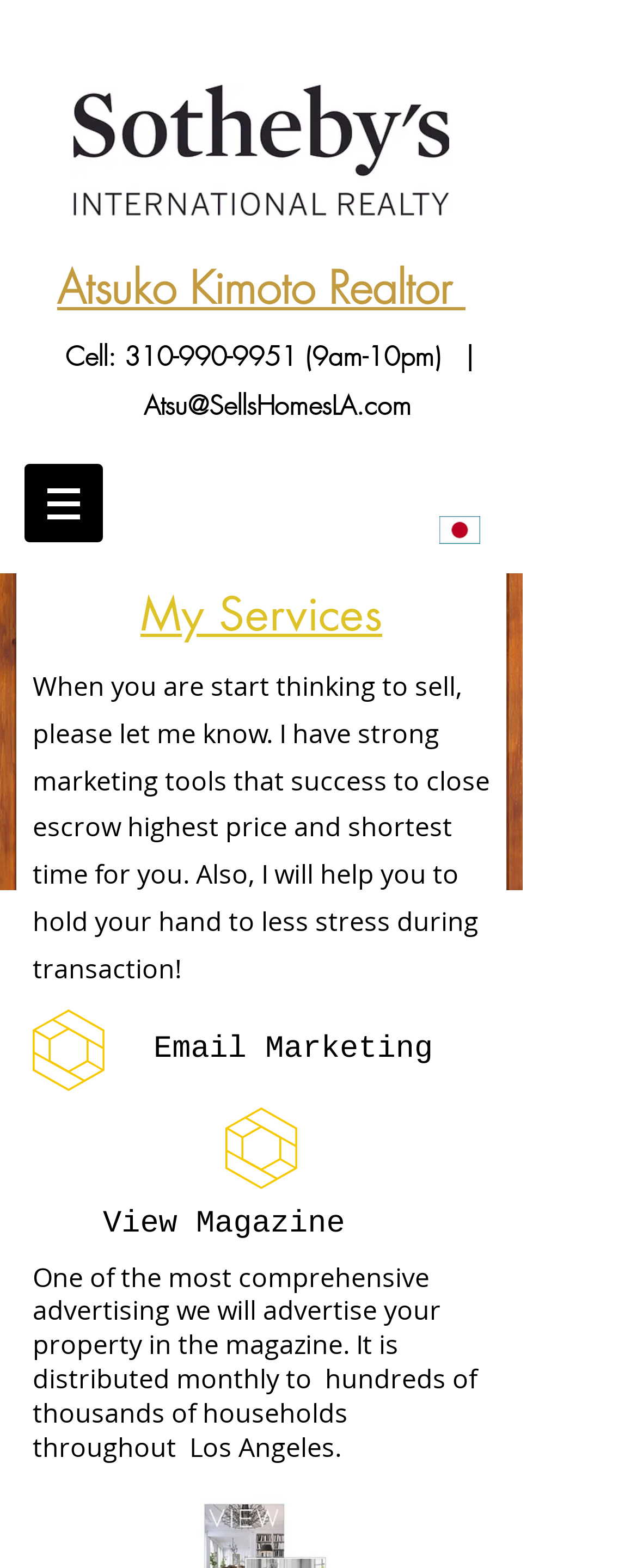What is the headline of the webpage?


Atsuko Kimoto Realtor 